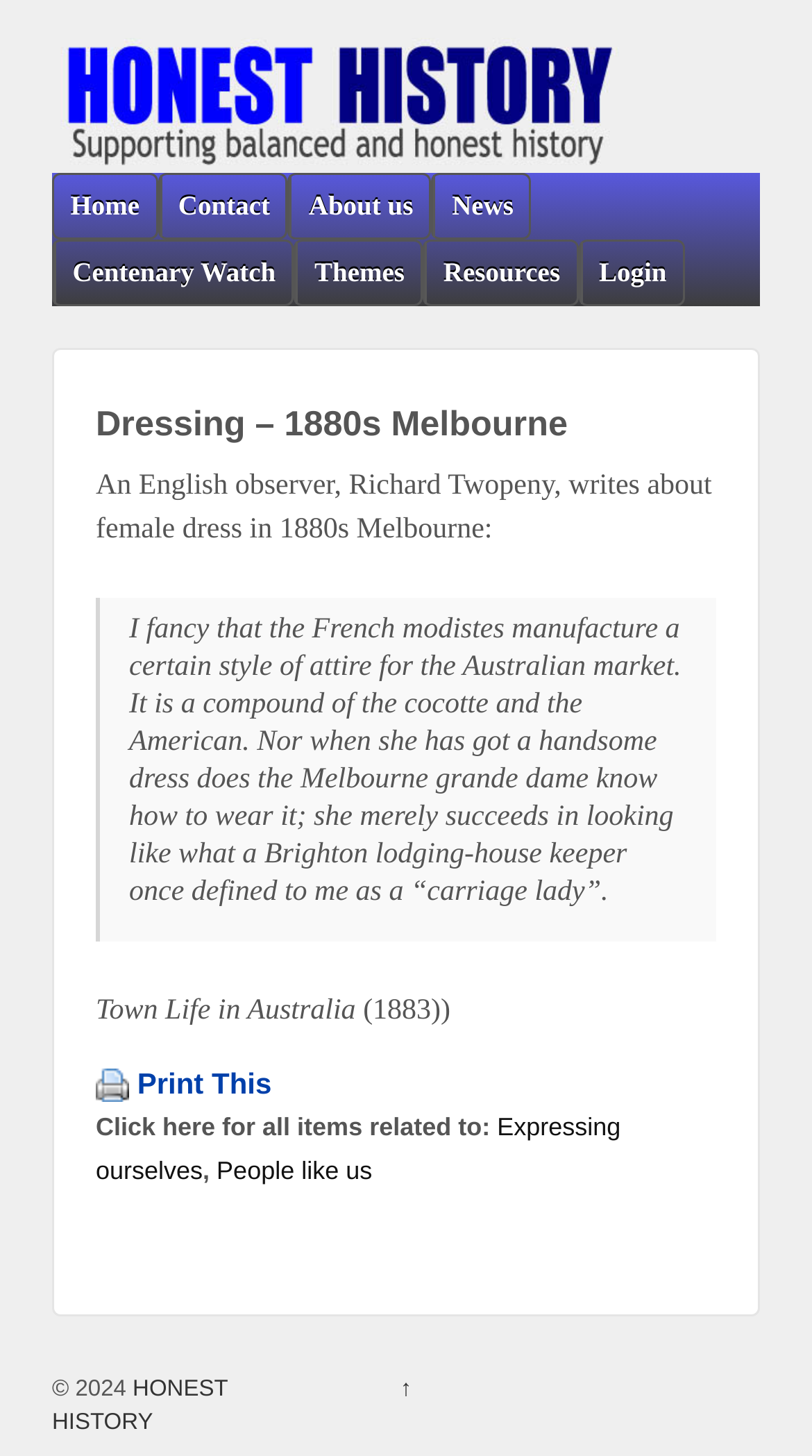What is the copyright year of the website?
Answer with a single word or phrase, using the screenshot for reference.

2024